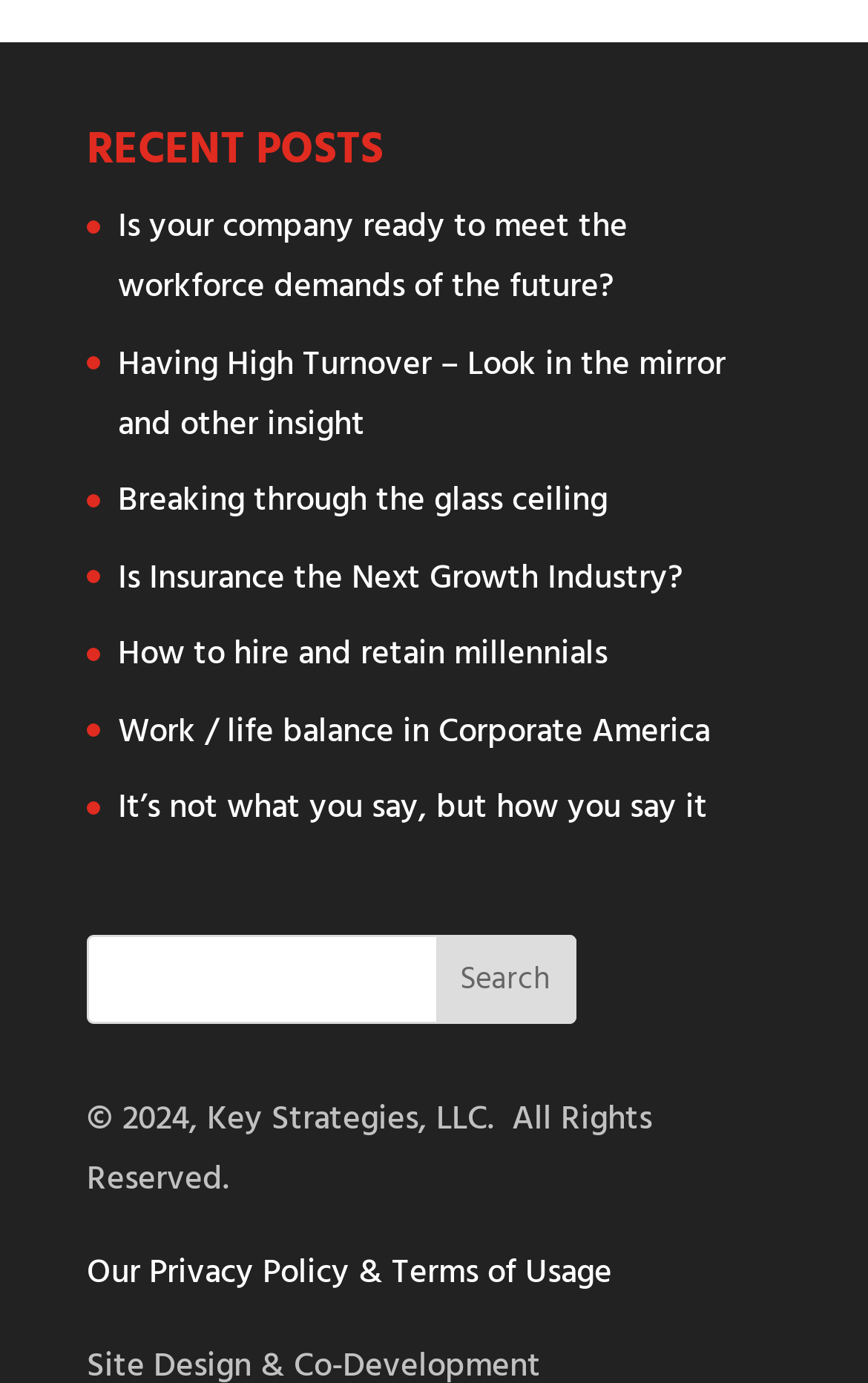Using the description "parent_node: Math for alls", predict the bounding box of the relevant HTML element.

None